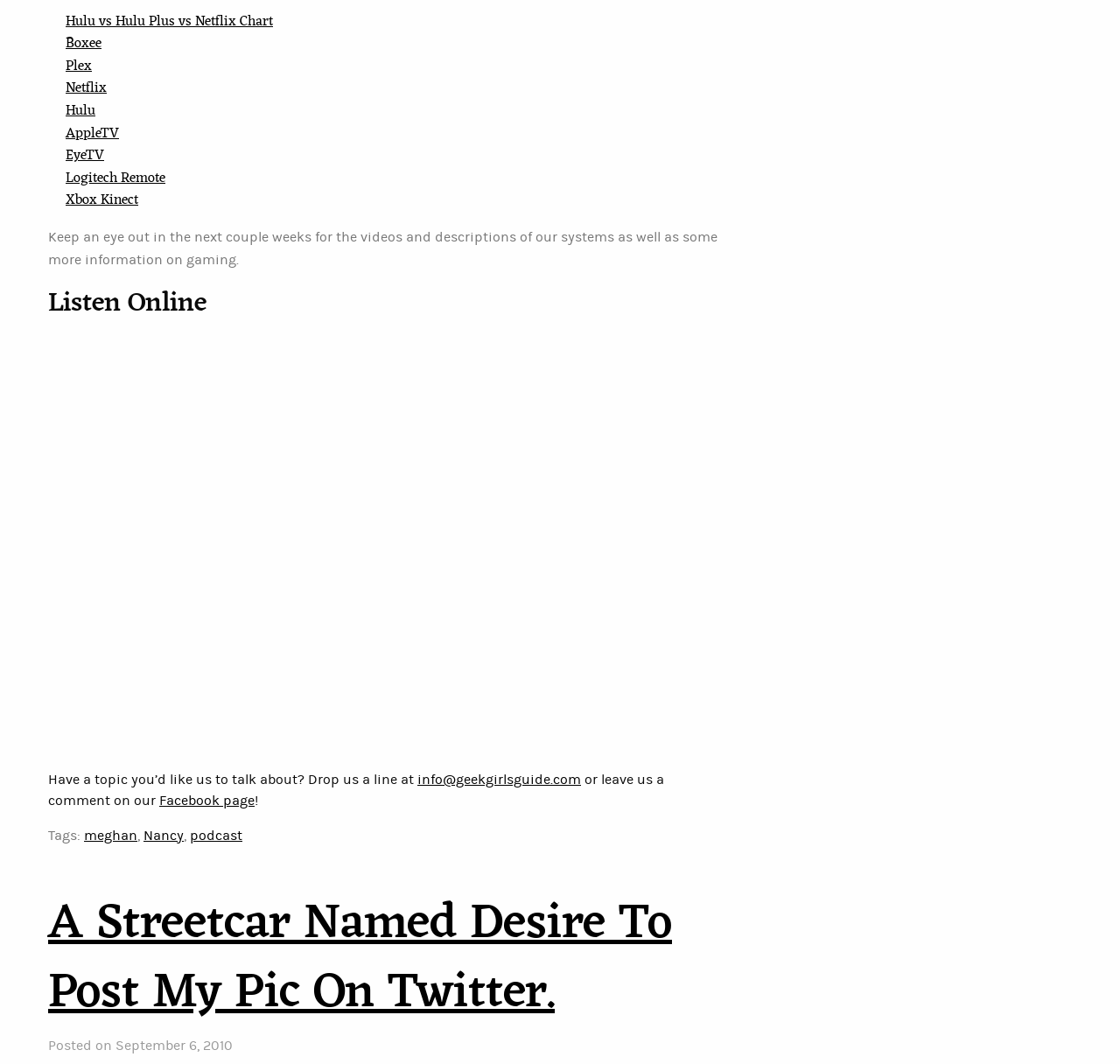Please provide a detailed answer to the question below by examining the image:
What is the purpose of the webpage?

The webpage appears to be a blog or a discussion forum where the authors share their thoughts and opinions on various topics. The presence of a podcast and links to other related topics suggests that the webpage is meant to provide information and facilitate discussion.